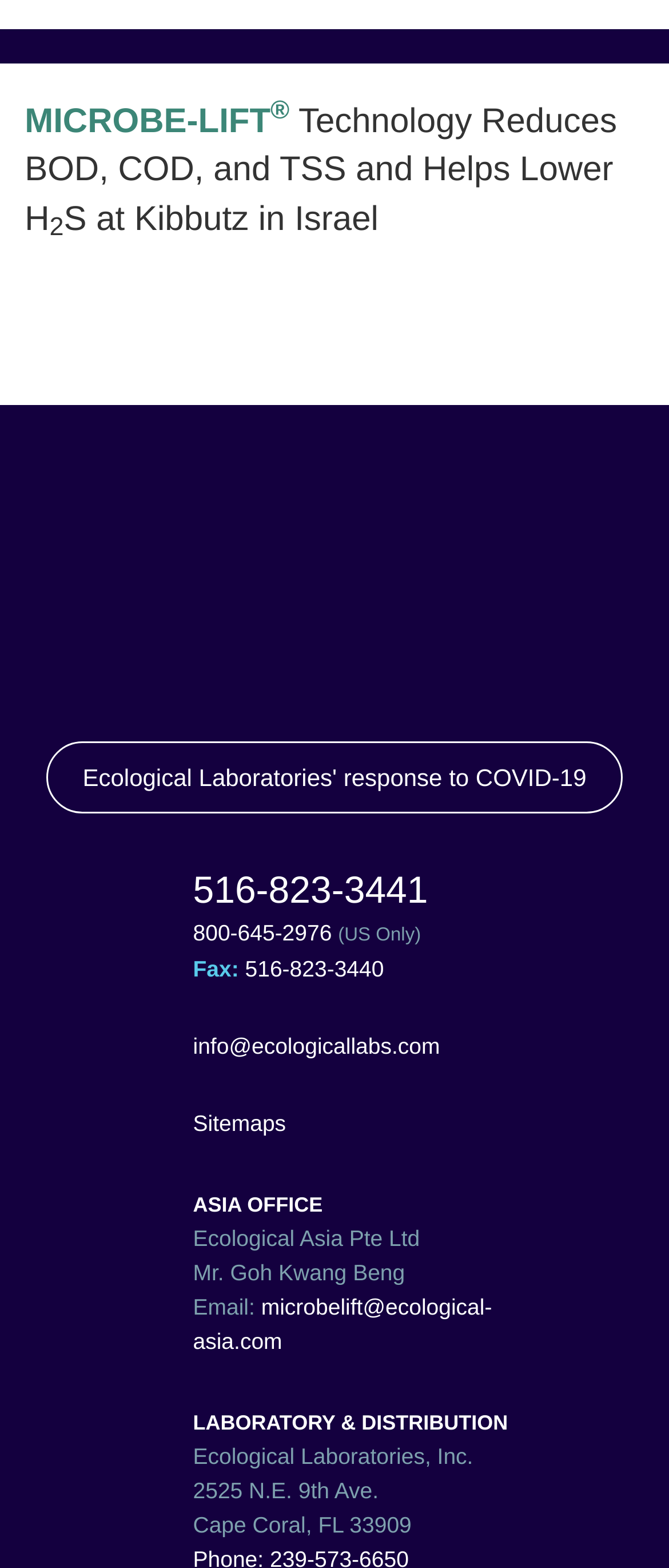Find the bounding box coordinates for the element that must be clicked to complete the instruction: "View Sitemaps". The coordinates should be four float numbers between 0 and 1, indicated as [left, top, right, bottom].

[0.224, 0.708, 0.427, 0.725]